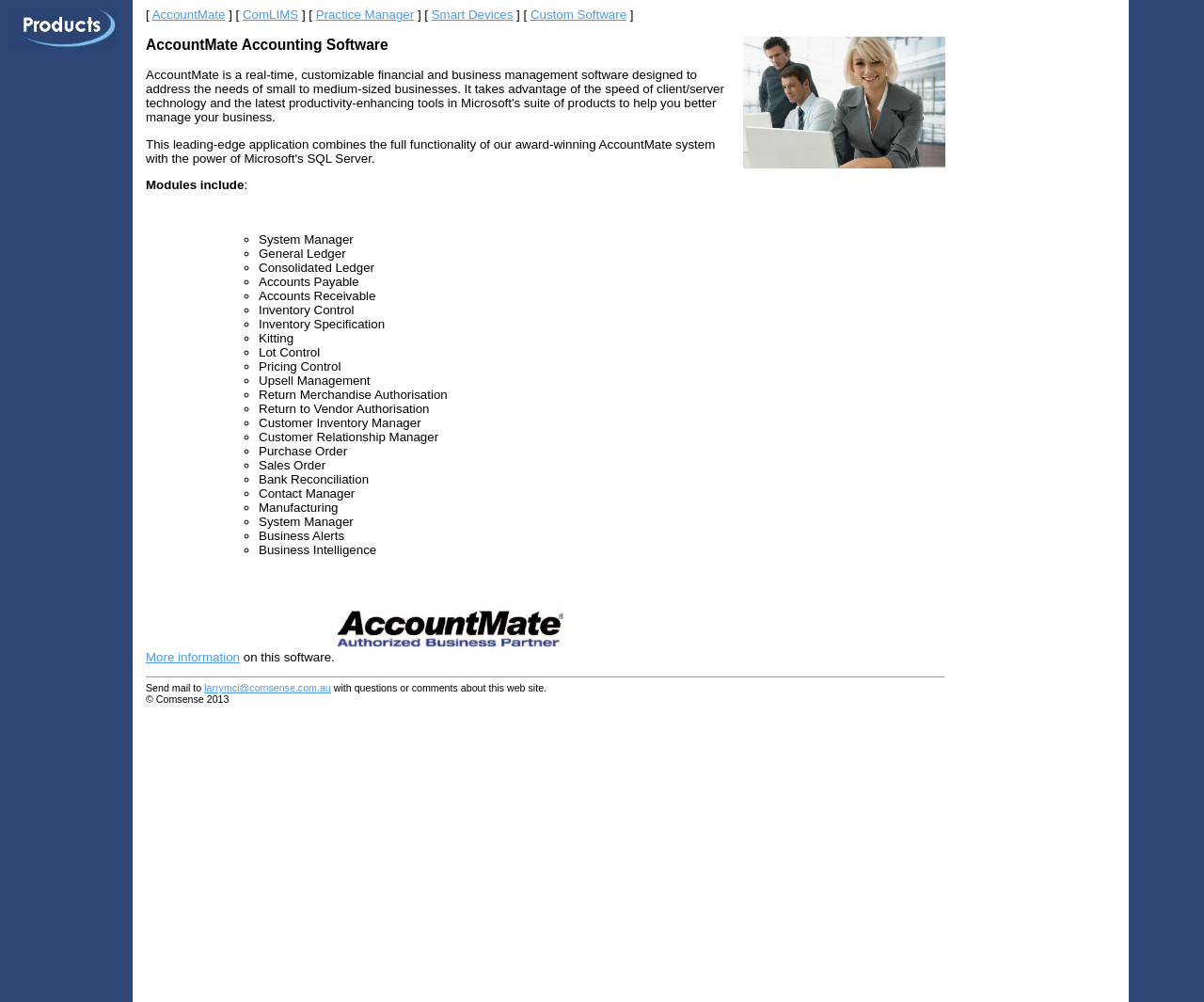Respond to the question below with a concise word or phrase:
What is the copyright year of this website?

2013